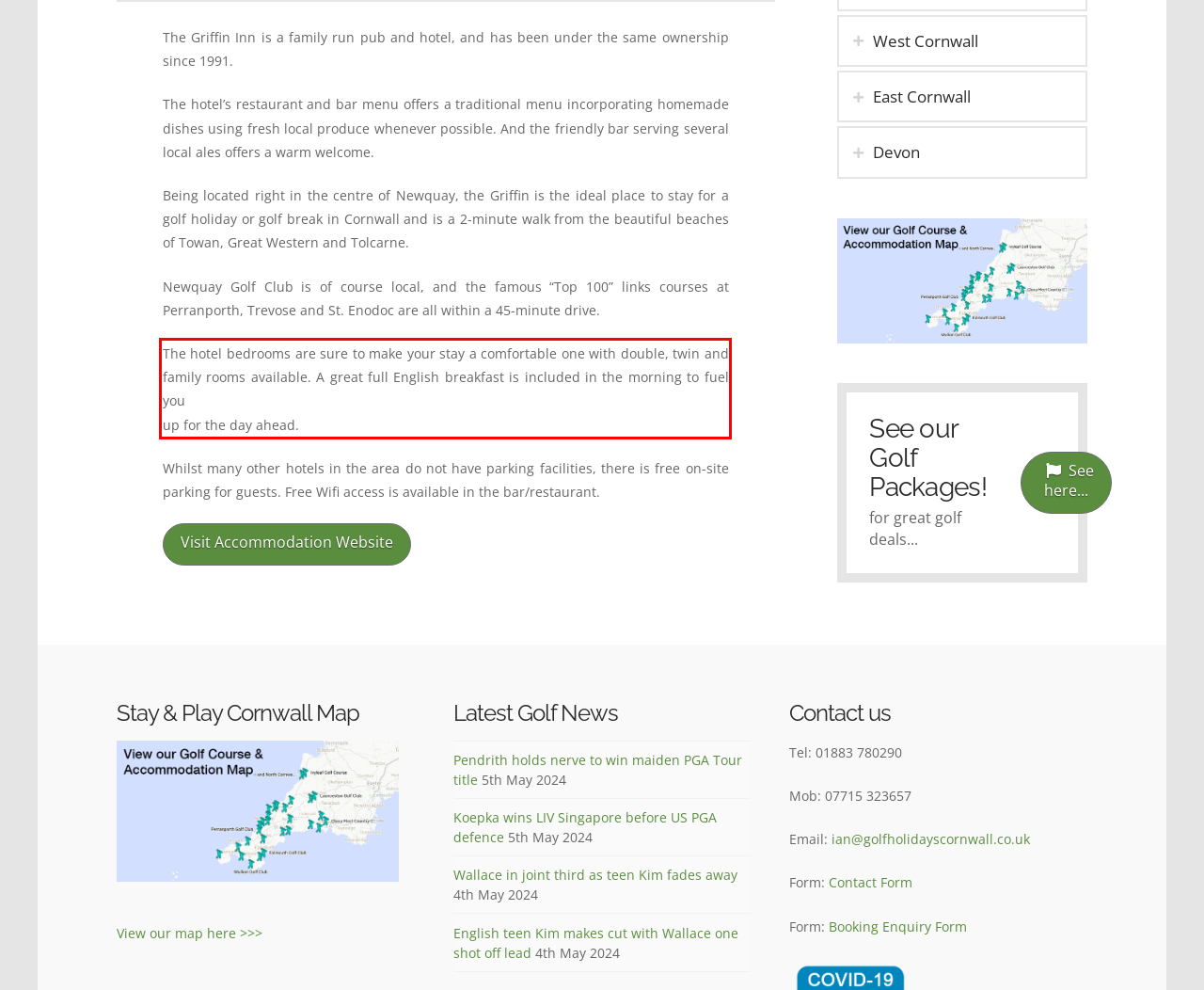View the screenshot of the webpage and identify the UI element surrounded by a red bounding box. Extract the text contained within this red bounding box.

The hotel bedrooms are sure to make your stay a comfortable one with double, twin and family rooms available. A great full English breakfast is included in the morning to fuel you up for the day ahead.